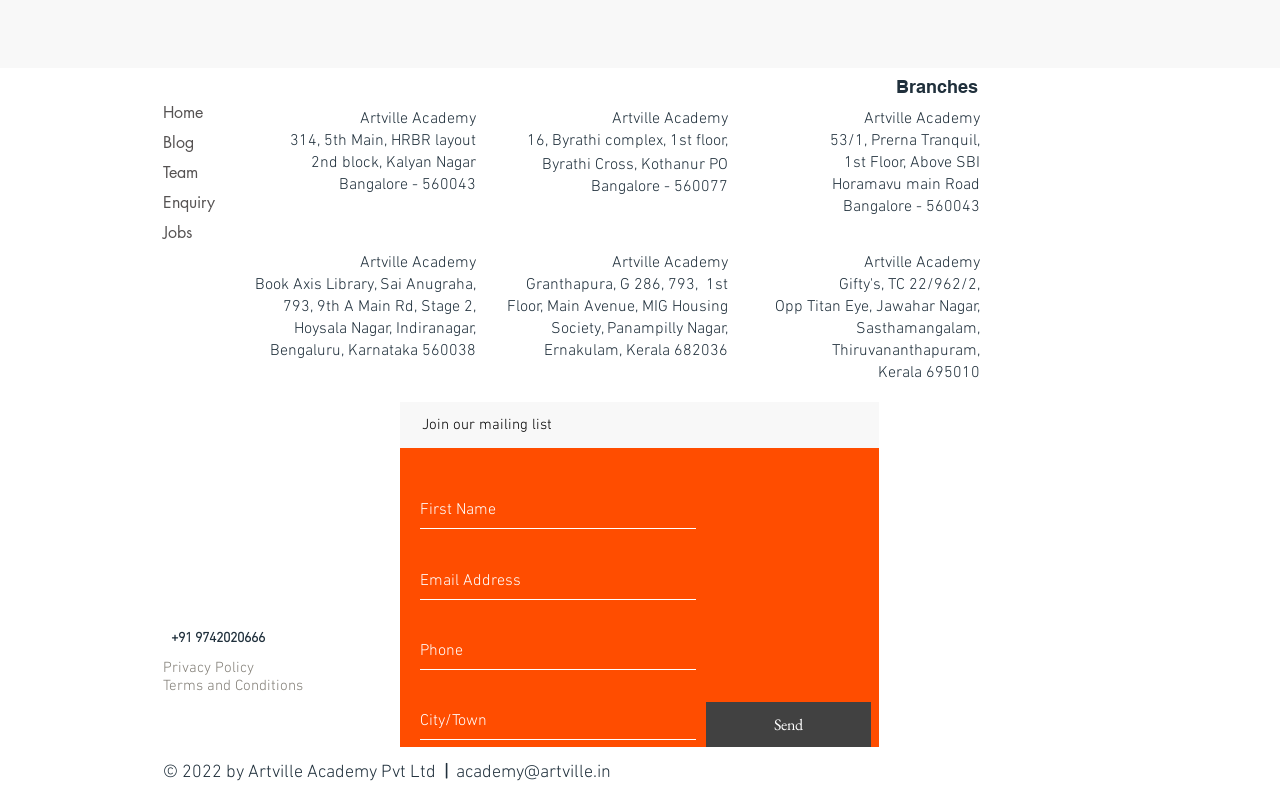What is the phone number of the academy?
Using the visual information, answer the question in a single word or phrase.

+91 9742020666